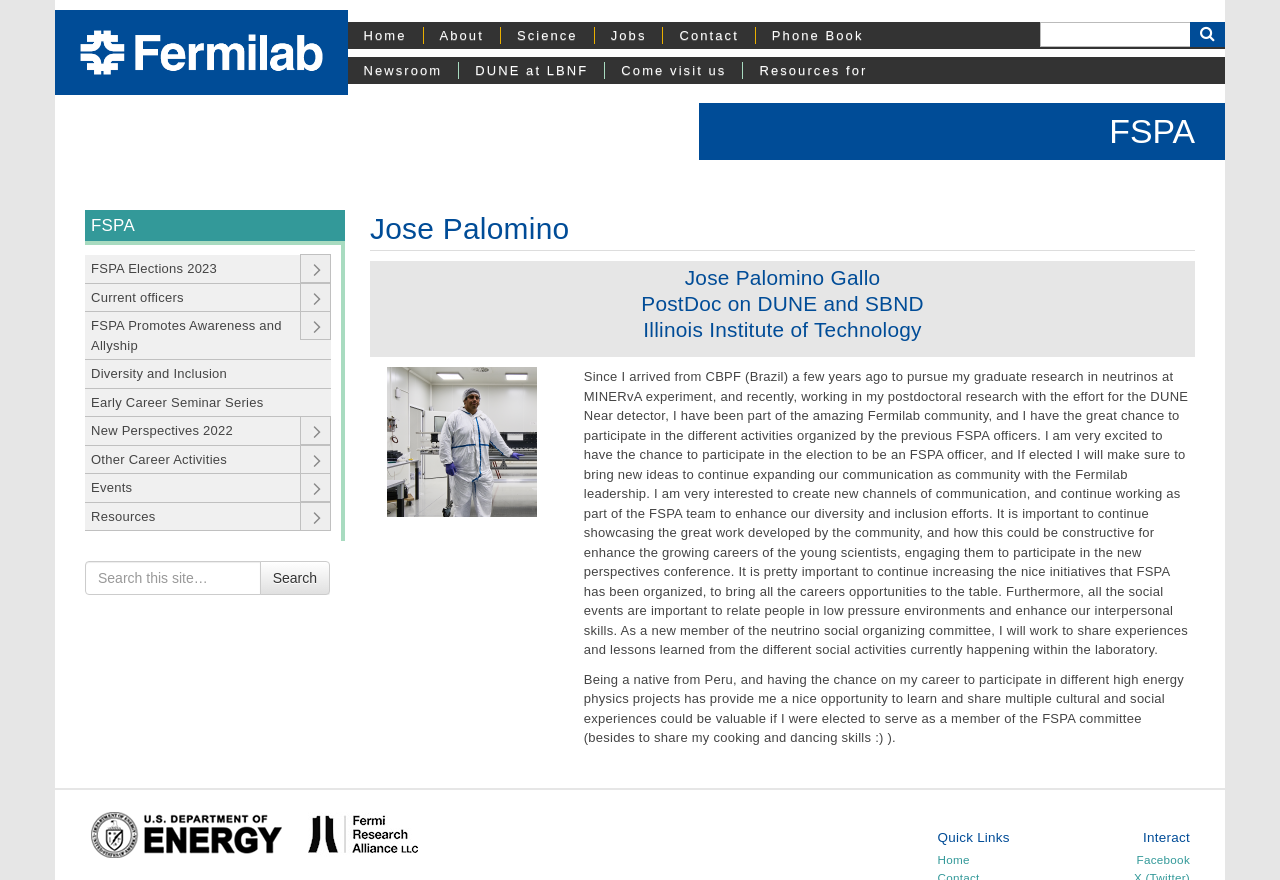What is the country of origin of the person mentioned on this webpage?
Look at the screenshot and give a one-word or phrase answer.

Peru